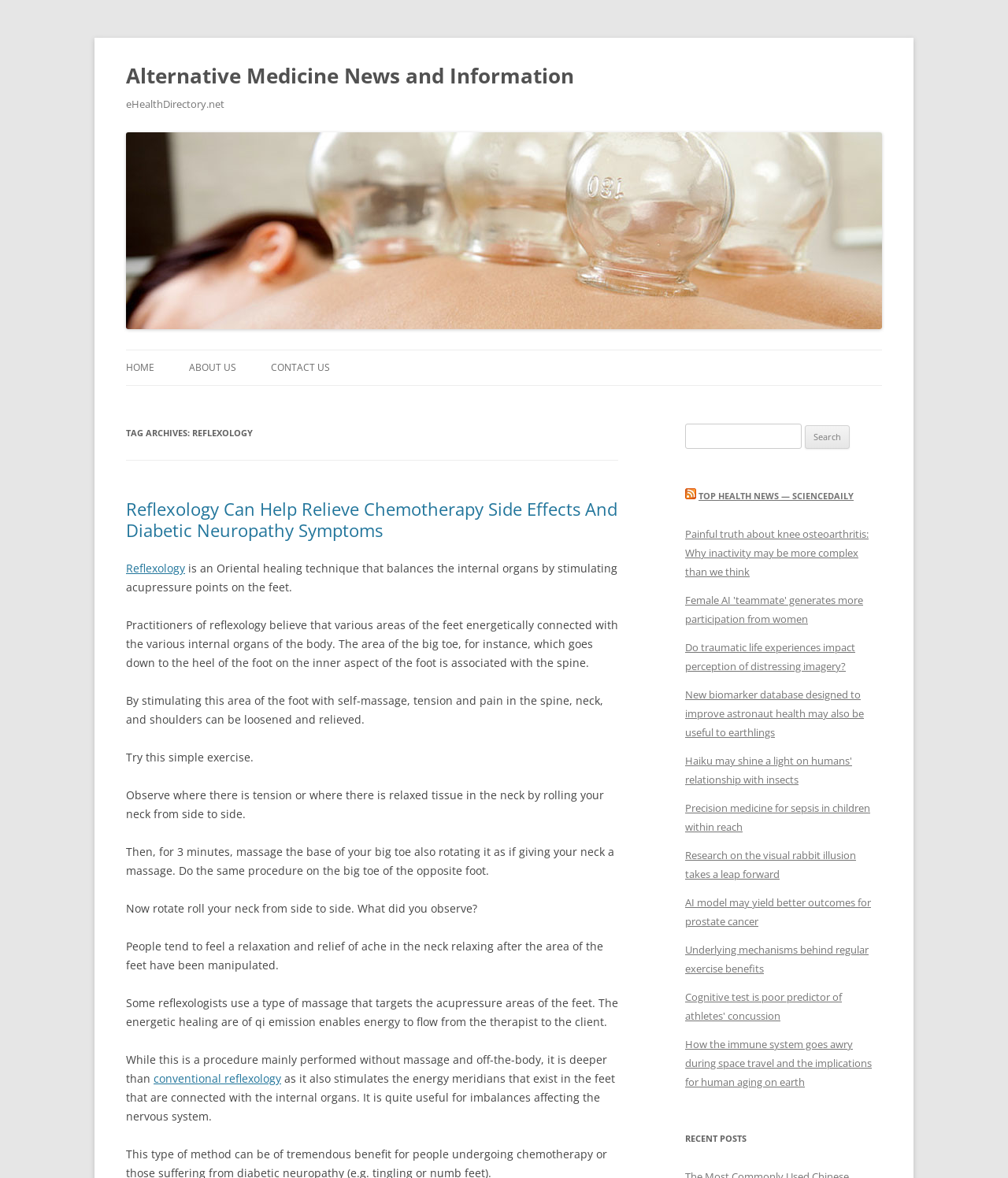What is the purpose of the search box?
Refer to the screenshot and answer in one word or phrase.

To search for health news